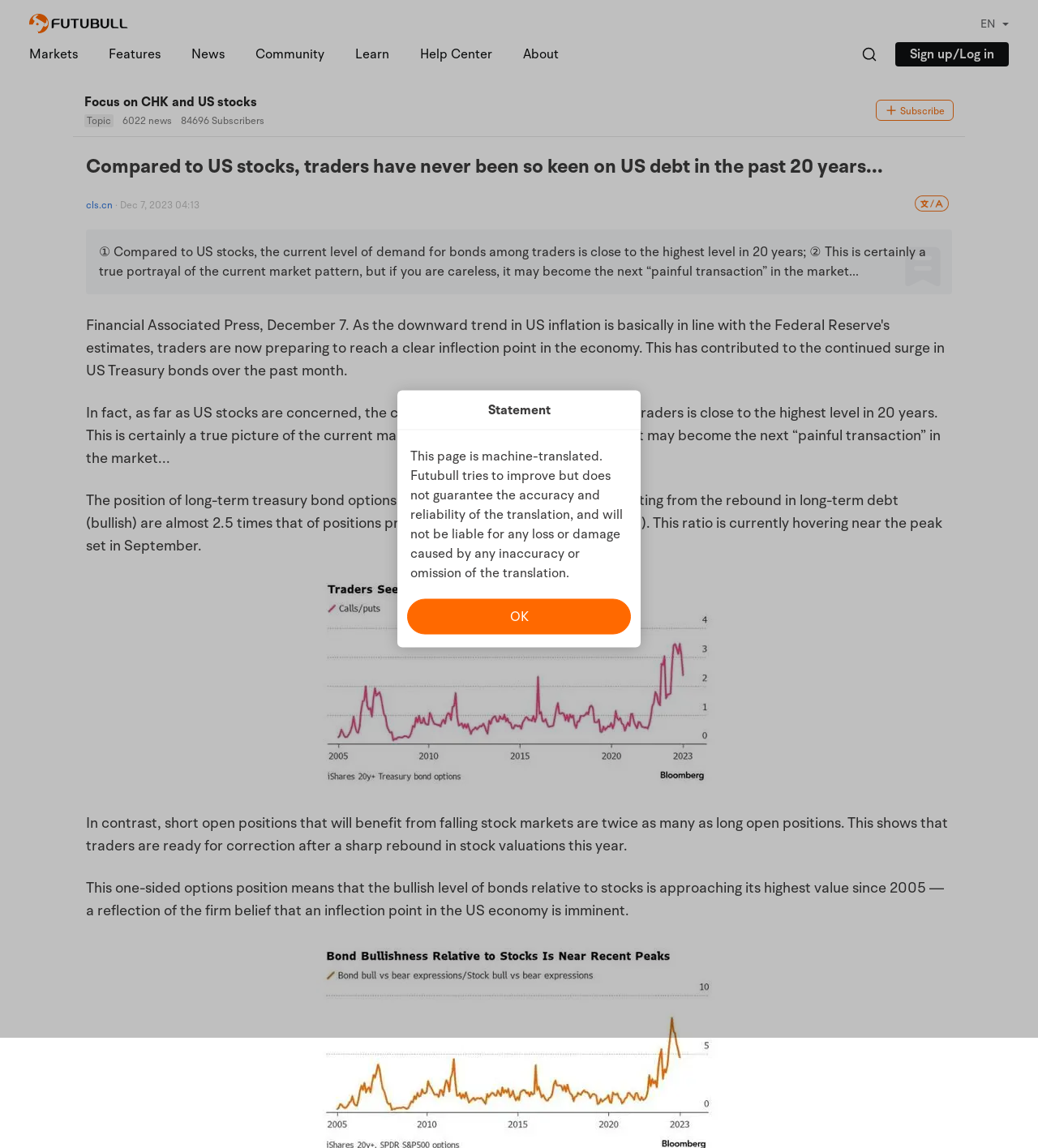What is the ratio of open positions benefiting from the rebound in long-term debt?
Could you answer the question in a detailed manner, providing as much information as possible?

The ratio of open positions benefiting from the rebound in long-term debt (bullish) to positions providing downside protection (bearish) is almost 2.5 times, as stated in the text 'The position of long-term treasury bond options shows that the open positions benefiting from the rebound in long-term debt (bullish) are almost 2.5 times that of positions providing downside protection (bearish).'.